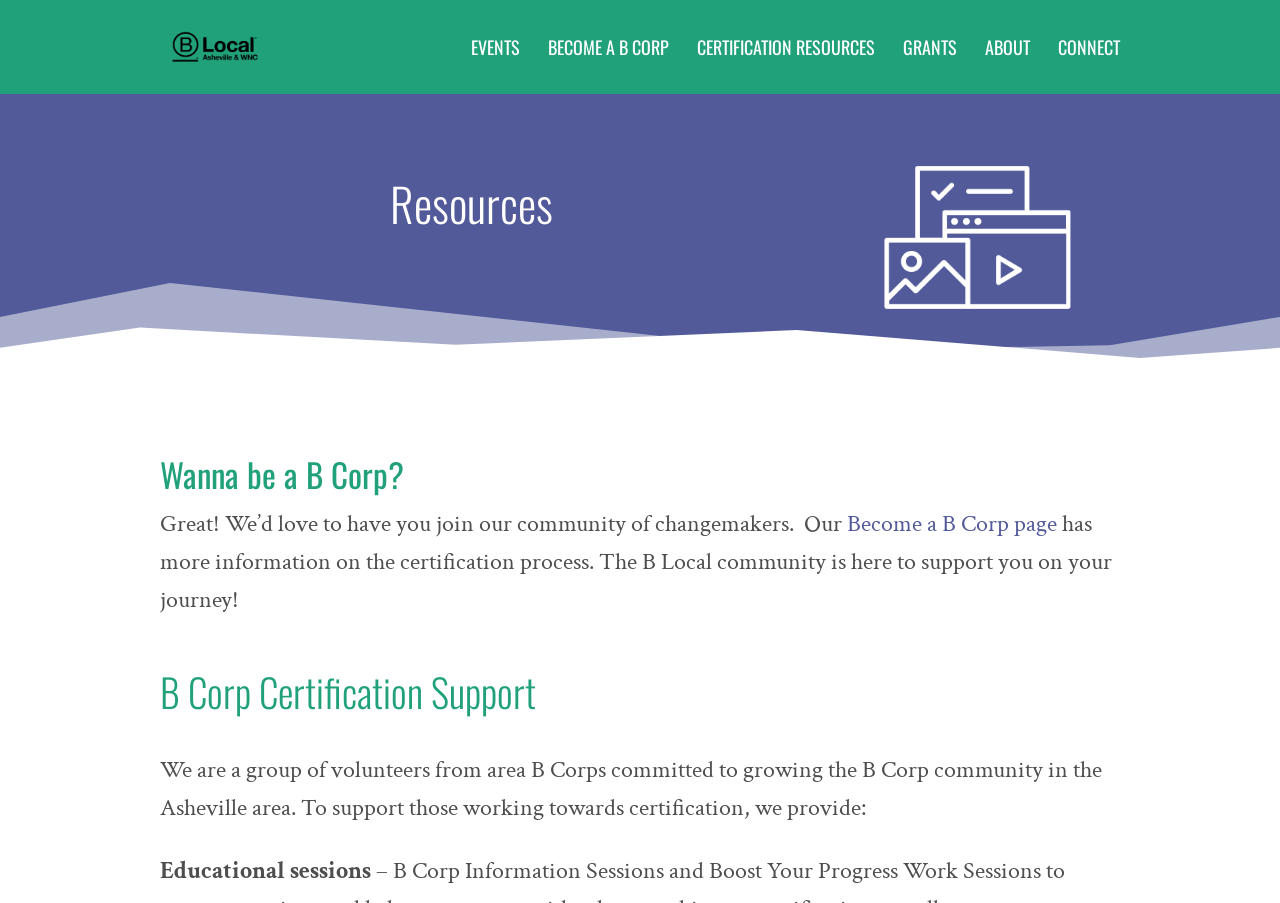Determine the bounding box for the HTML element described here: "Become a B Corp". The coordinates should be given as [left, top, right, bottom] with each number being a float between 0 and 1.

[0.428, 0.044, 0.523, 0.104]